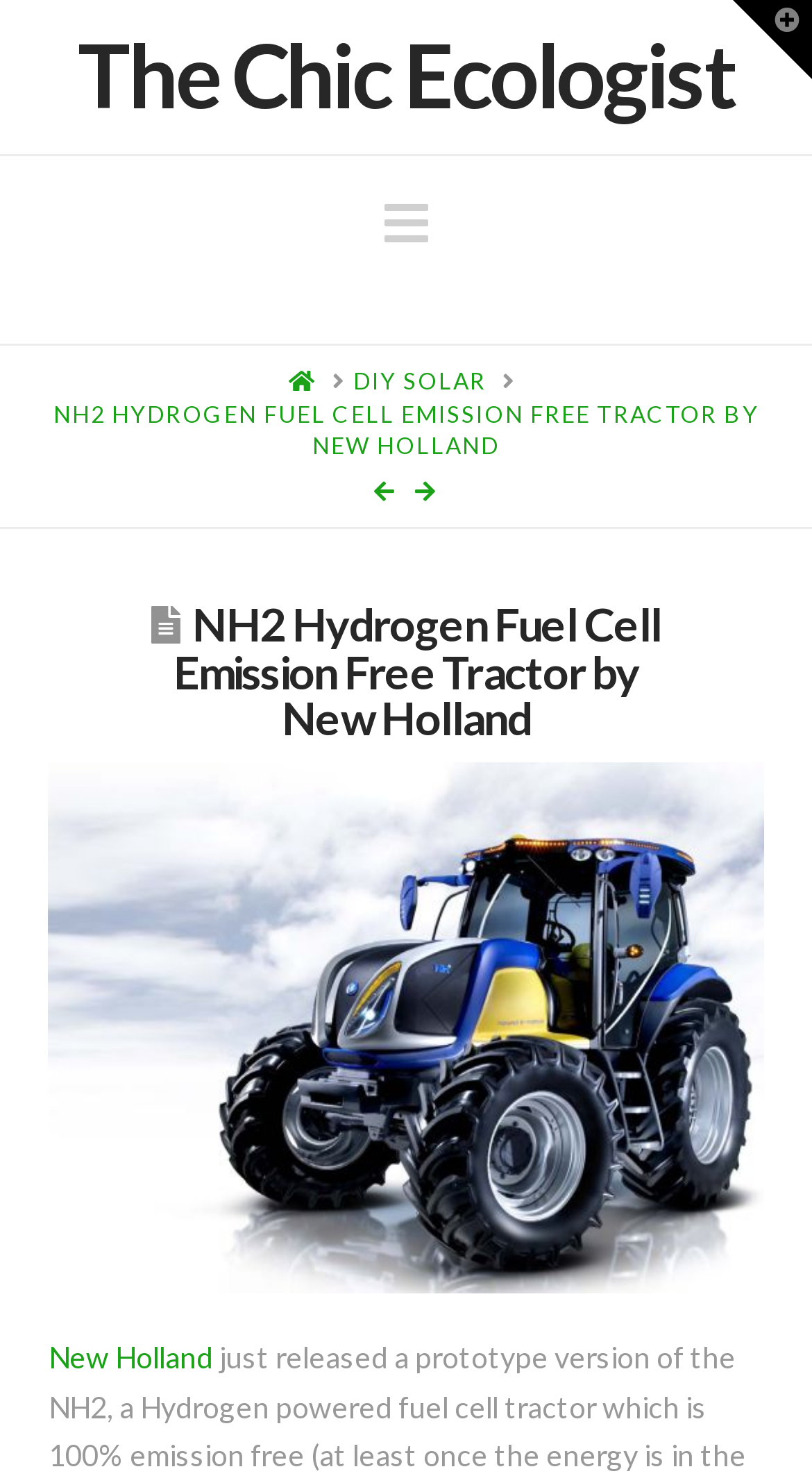From the details in the image, provide a thorough response to the question: How many images are there on the page?

I counted the number of images by looking at the image 'NH2 Hydrogen Fuel Cell Tractor' located in the middle of the page, which is the only image on the page.